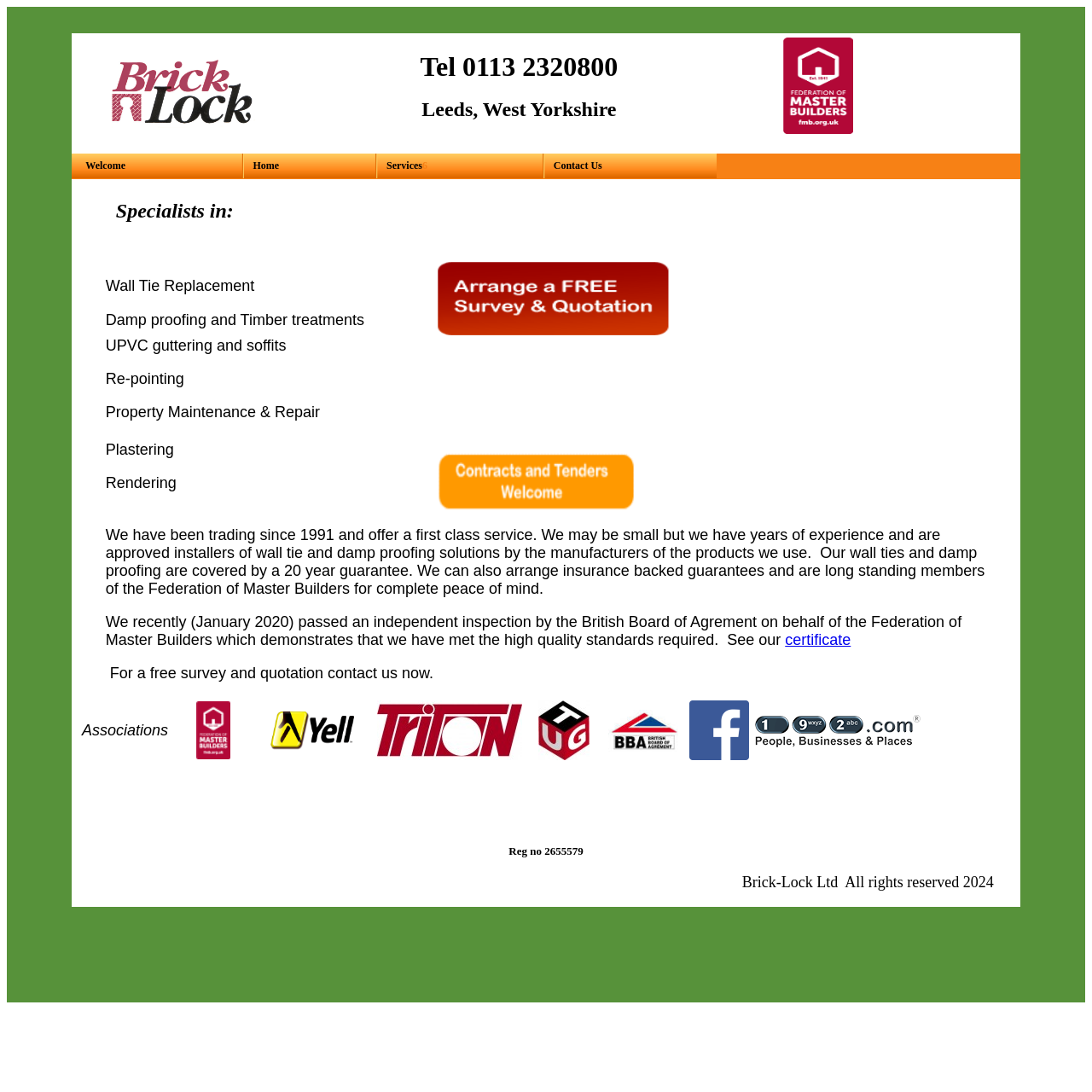Find the bounding box coordinates for the UI element that matches this description: "Contact Us".

[0.507, 0.146, 0.551, 0.157]